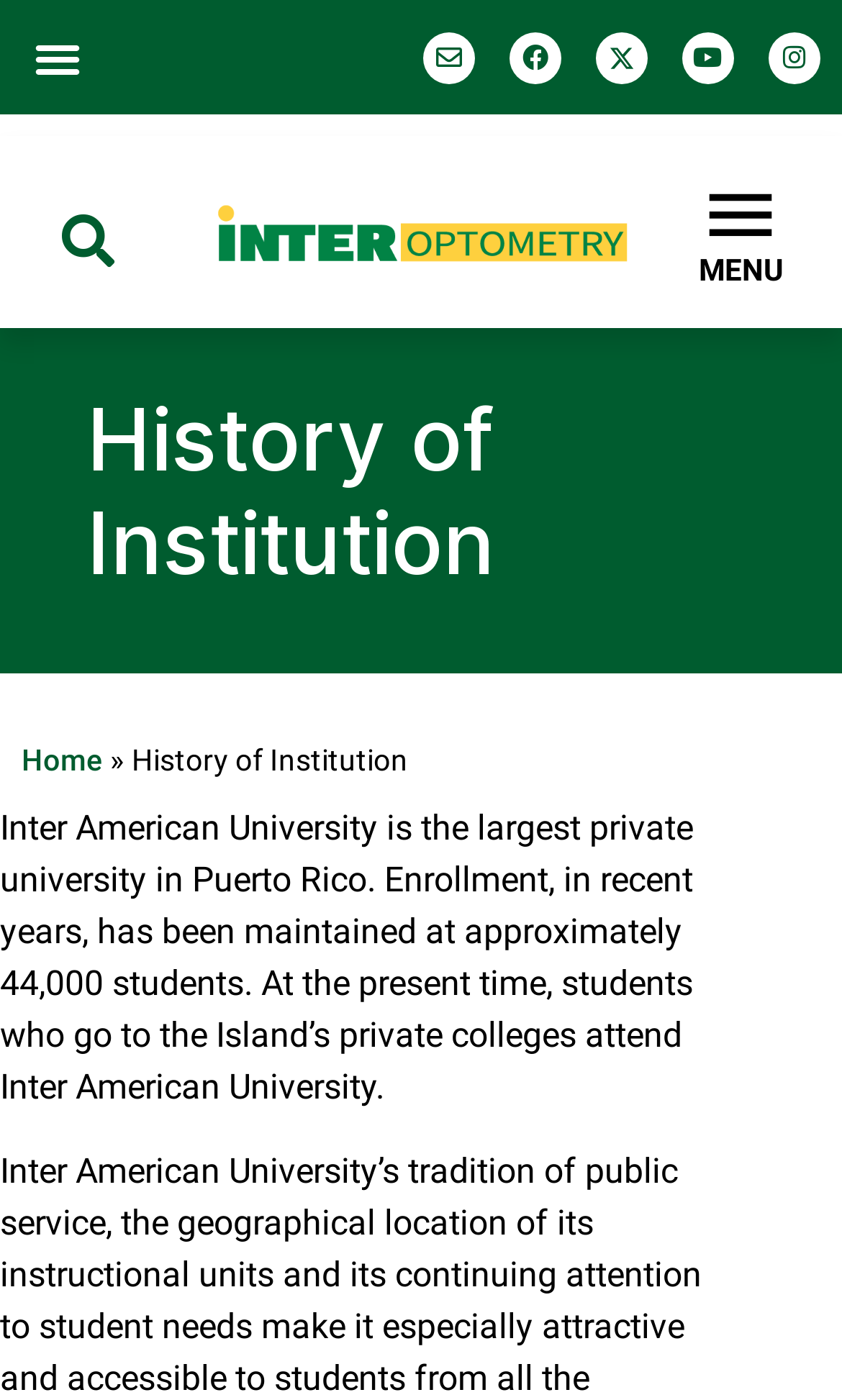Identify the bounding box coordinates of the element to click to follow this instruction: 'Visit the home page'. Ensure the coordinates are four float values between 0 and 1, provided as [left, top, right, bottom].

[0.026, 0.53, 0.123, 0.555]